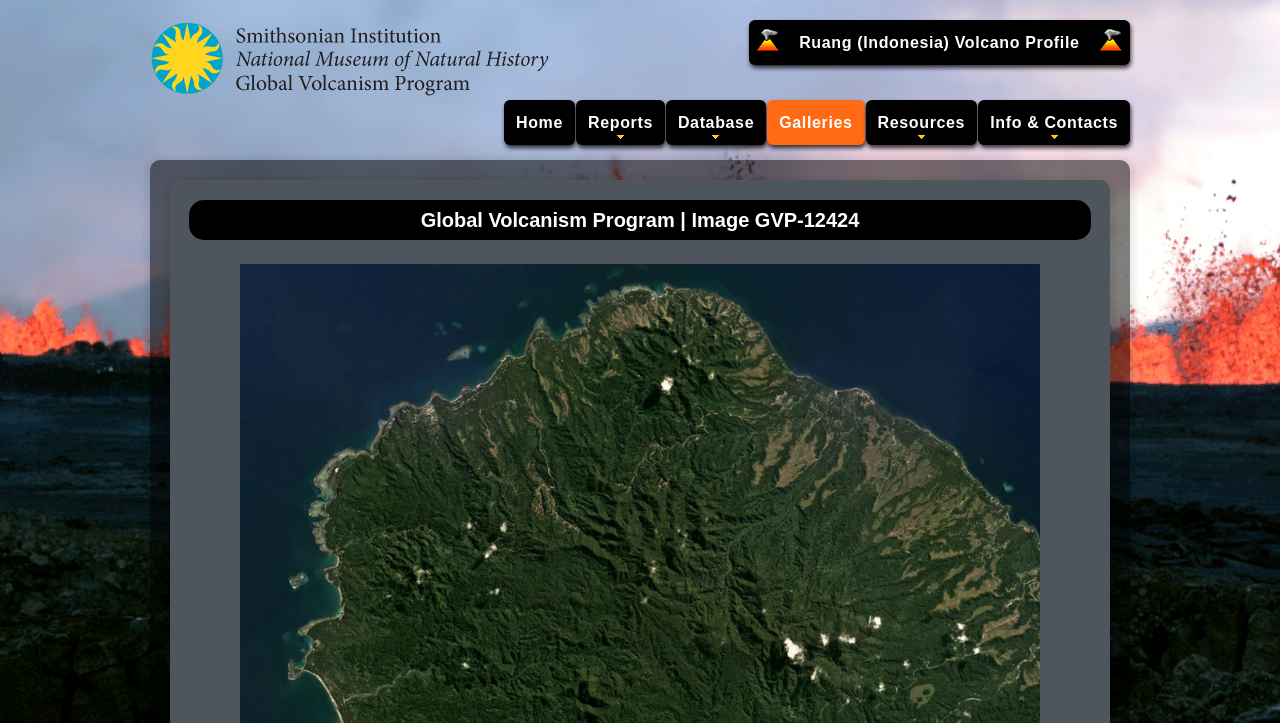How many links are in the top navigation bar?
Using the image, elaborate on the answer with as much detail as possible.

I counted the links in the top navigation bar, which are 'Home', 'Reports', 'Database', 'Galleries', 'Resources', and 'Info & Contacts', totaling 7 links.